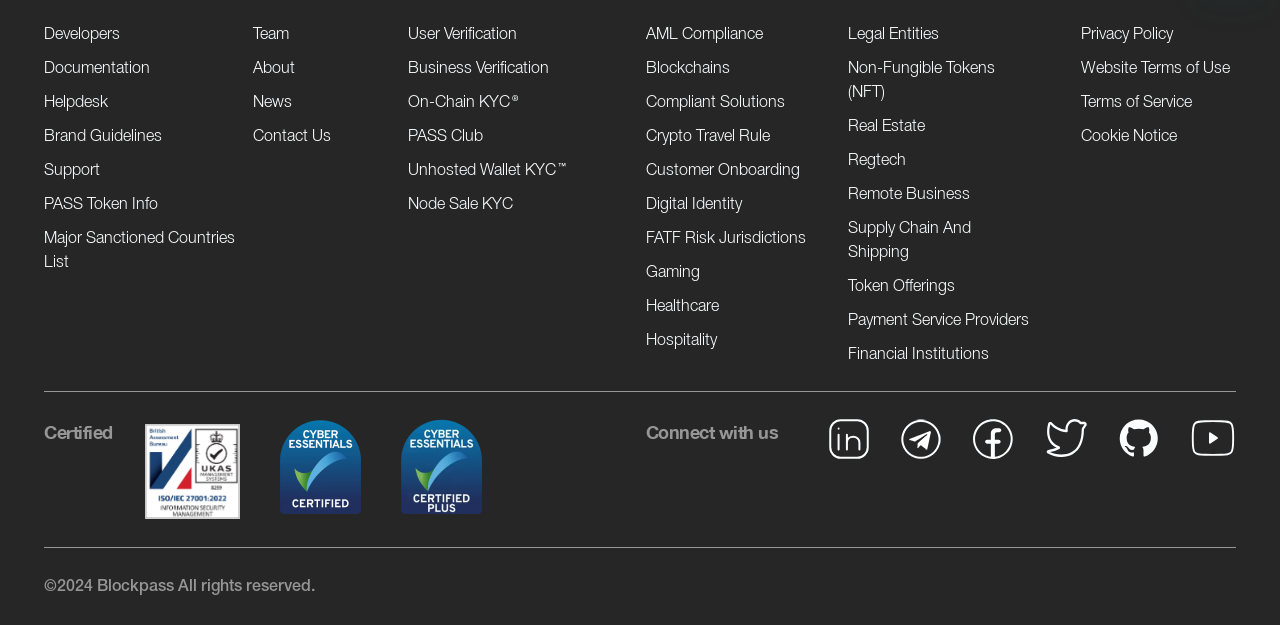Answer the question in one word or a short phrase:
What is the vertical position of the link 'AML Compliance' relative to the link 'PASS Token Info'?

Above